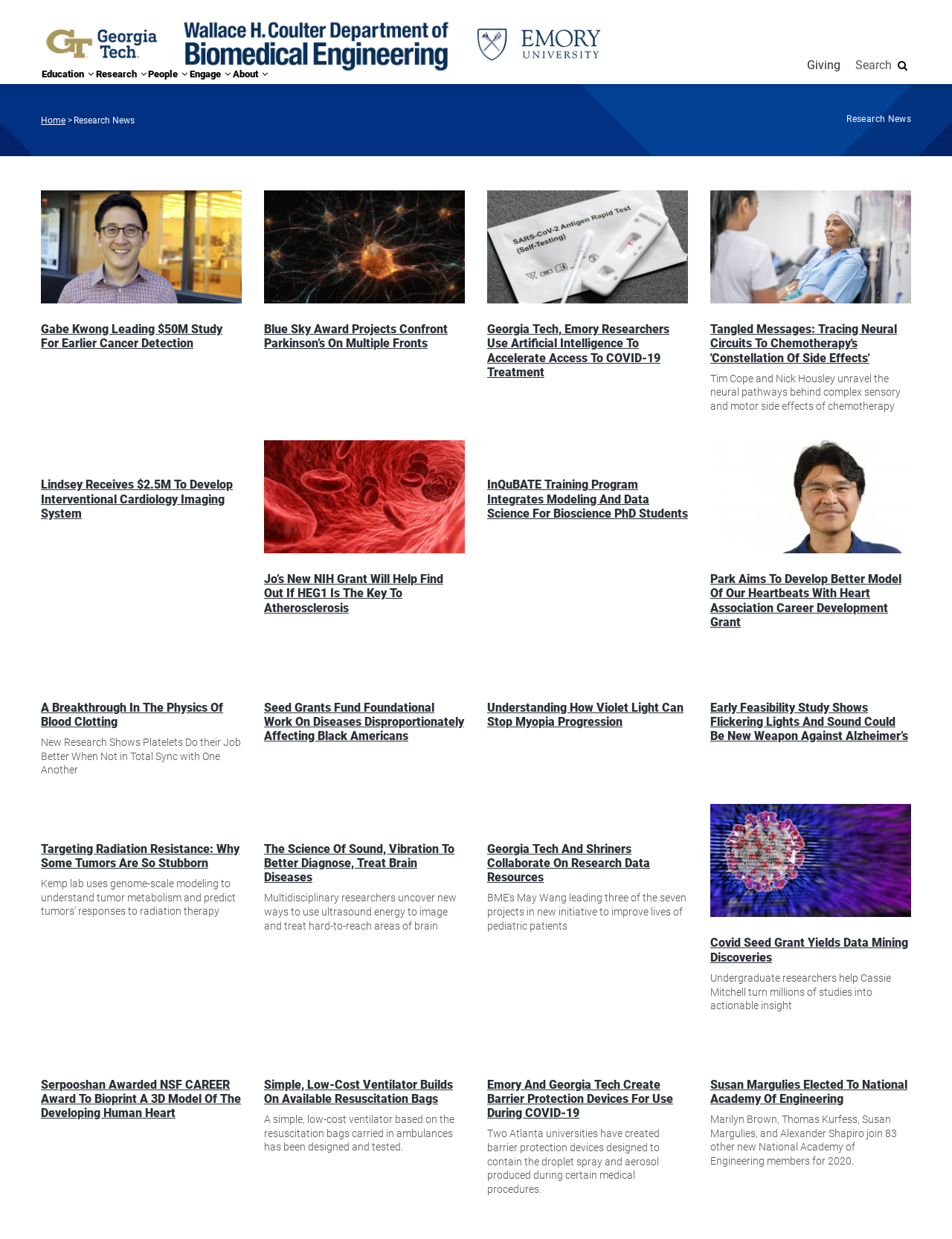Show the bounding box coordinates of the region that should be clicked to follow the instruction: "Search for something."

[0.892, 0.066, 0.94, 0.077]